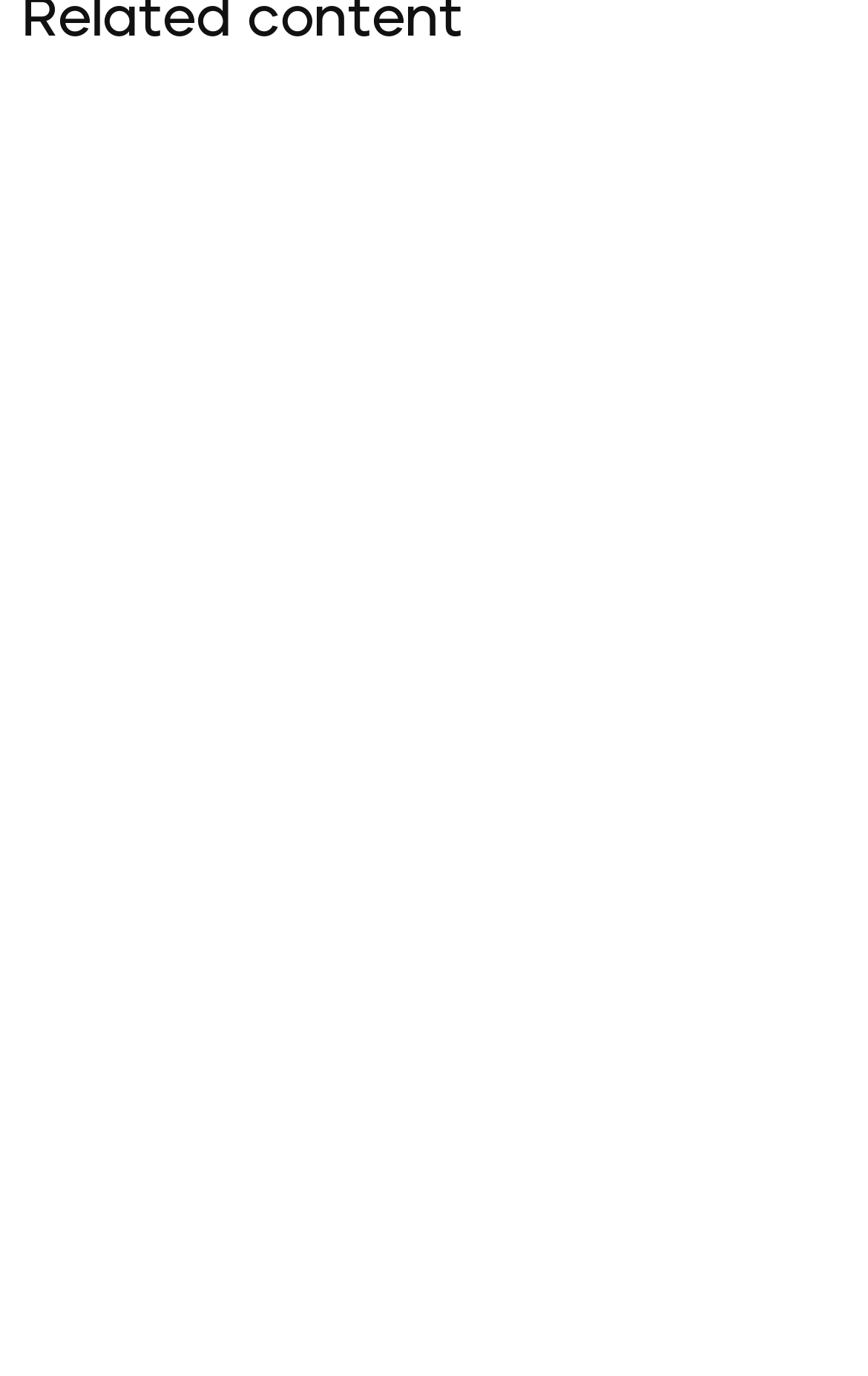Based on the element description Portfolio, identify the bounding box coordinates for the UI element. The coordinates should be in the format (top-left x, top-left y, bottom-right x, bottom-right y) and within the 0 to 1 range.

[0.144, 0.011, 0.29, 0.039]